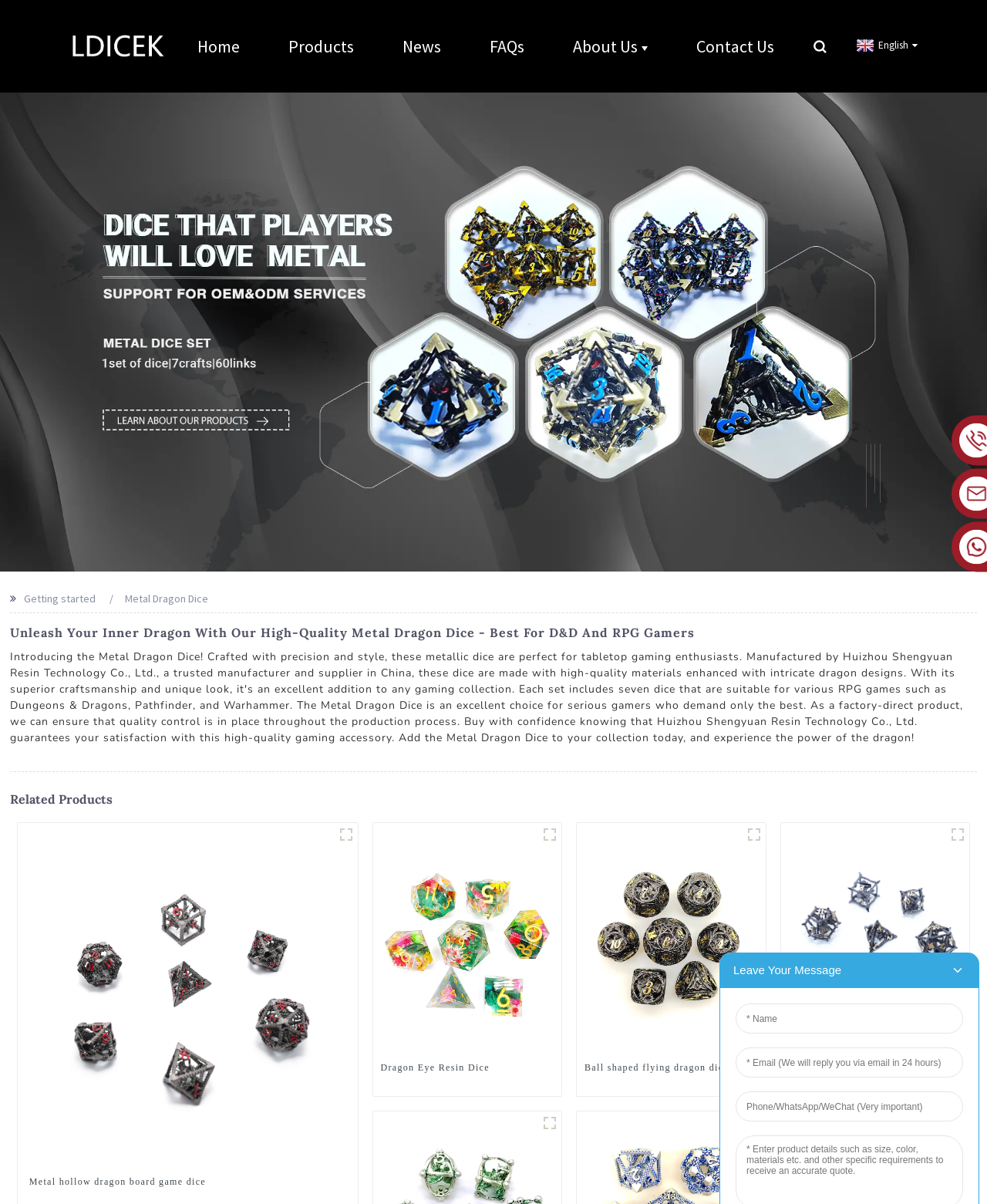Determine the bounding box coordinates for the area that needs to be clicked to fulfill this task: "Switch to 'English' language". The coordinates must be given as four float numbers between 0 and 1, i.e., [left, top, right, bottom].

[0.864, 0.032, 0.93, 0.043]